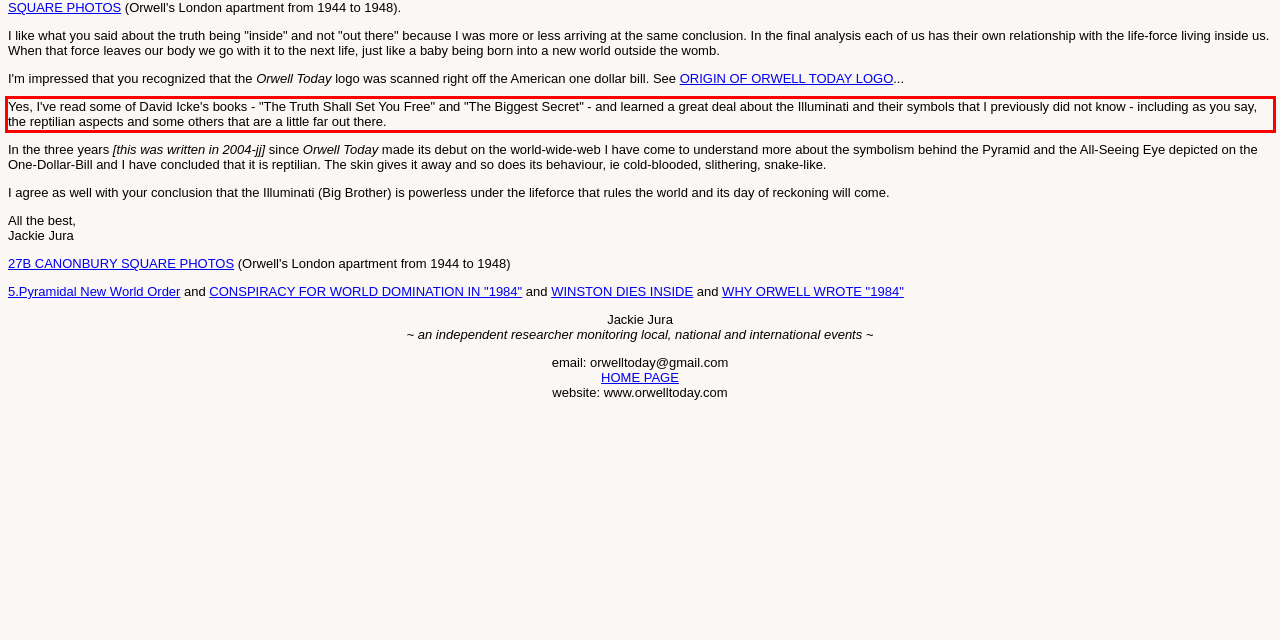You are provided with a screenshot of a webpage featuring a red rectangle bounding box. Extract the text content within this red bounding box using OCR.

Yes, I've read some of David Icke's books - "The Truth Shall Set You Free" and "The Biggest Secret" - and learned a great deal about the Illuminati and their symbols that I previously did not know - including as you say, the reptilian aspects and some others that are a little far out there.